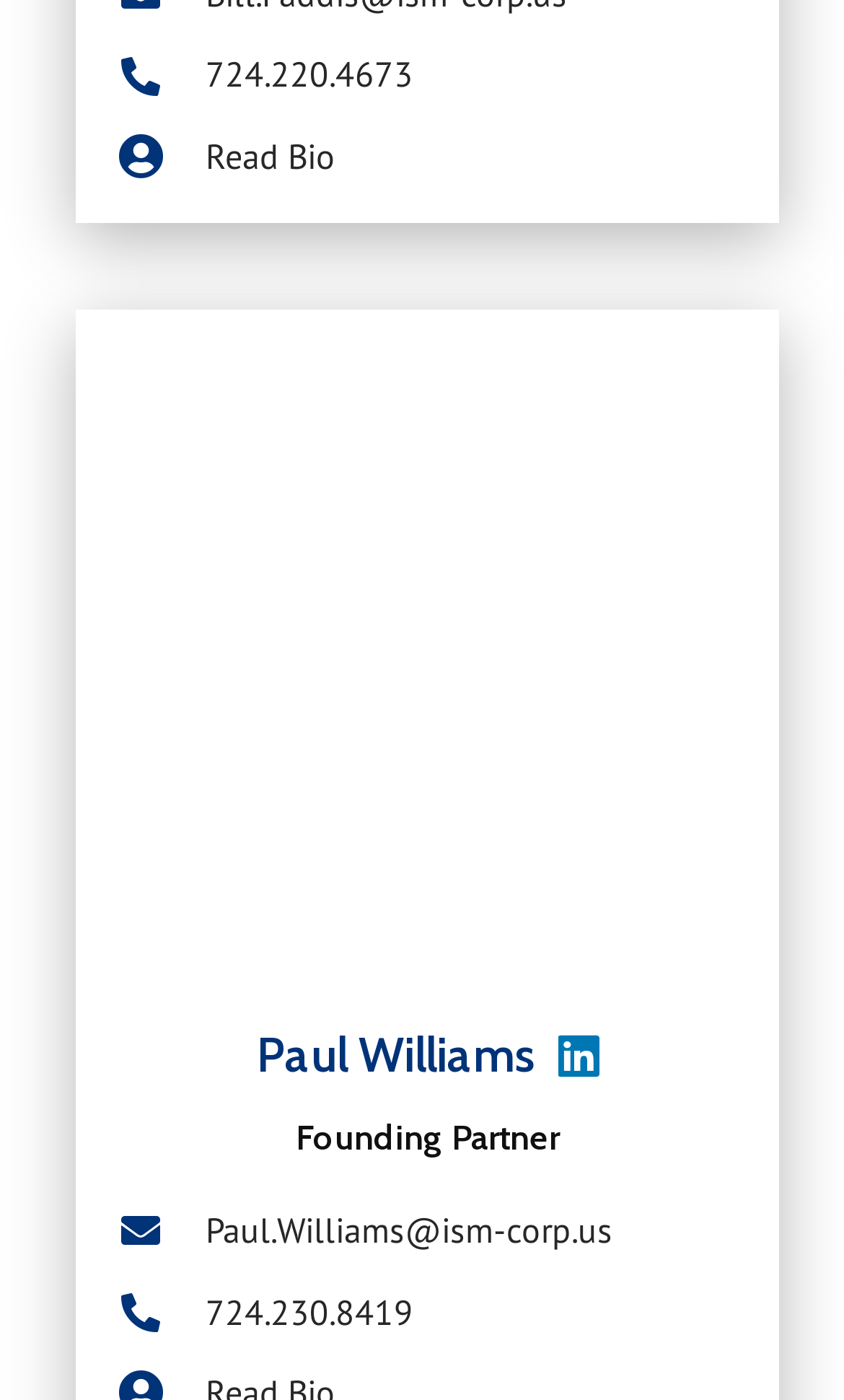What is the name of the person on this webpage?
Refer to the image and provide a thorough answer to the question.

Based on the webpage, I can see a heading element with the text 'Paul Williams' and an image with the description 'Paul-Williams-Web', which suggests that the person featured on this webpage is Paul Williams.